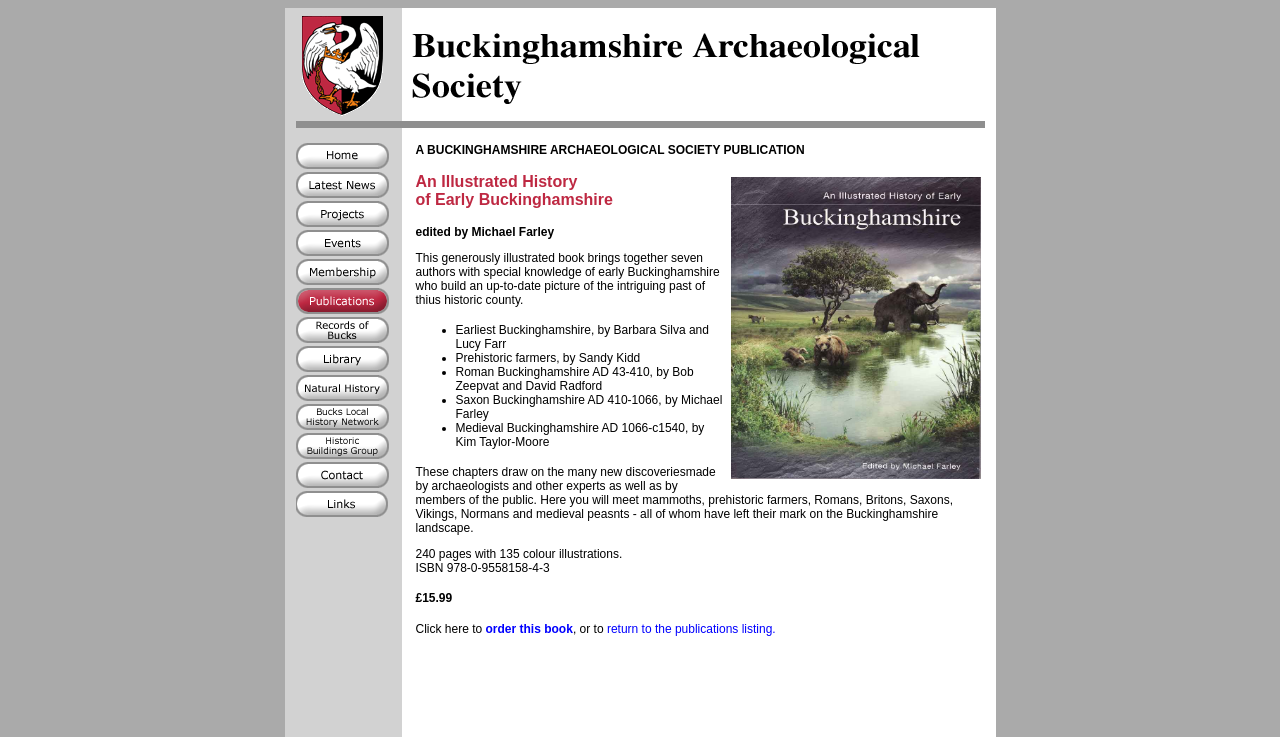What is the name of the first menu item?
Using the image as a reference, answer the question in detail.

The first menu item is located in the first grid cell of the table, and its text content is 'Home', which is also a link.